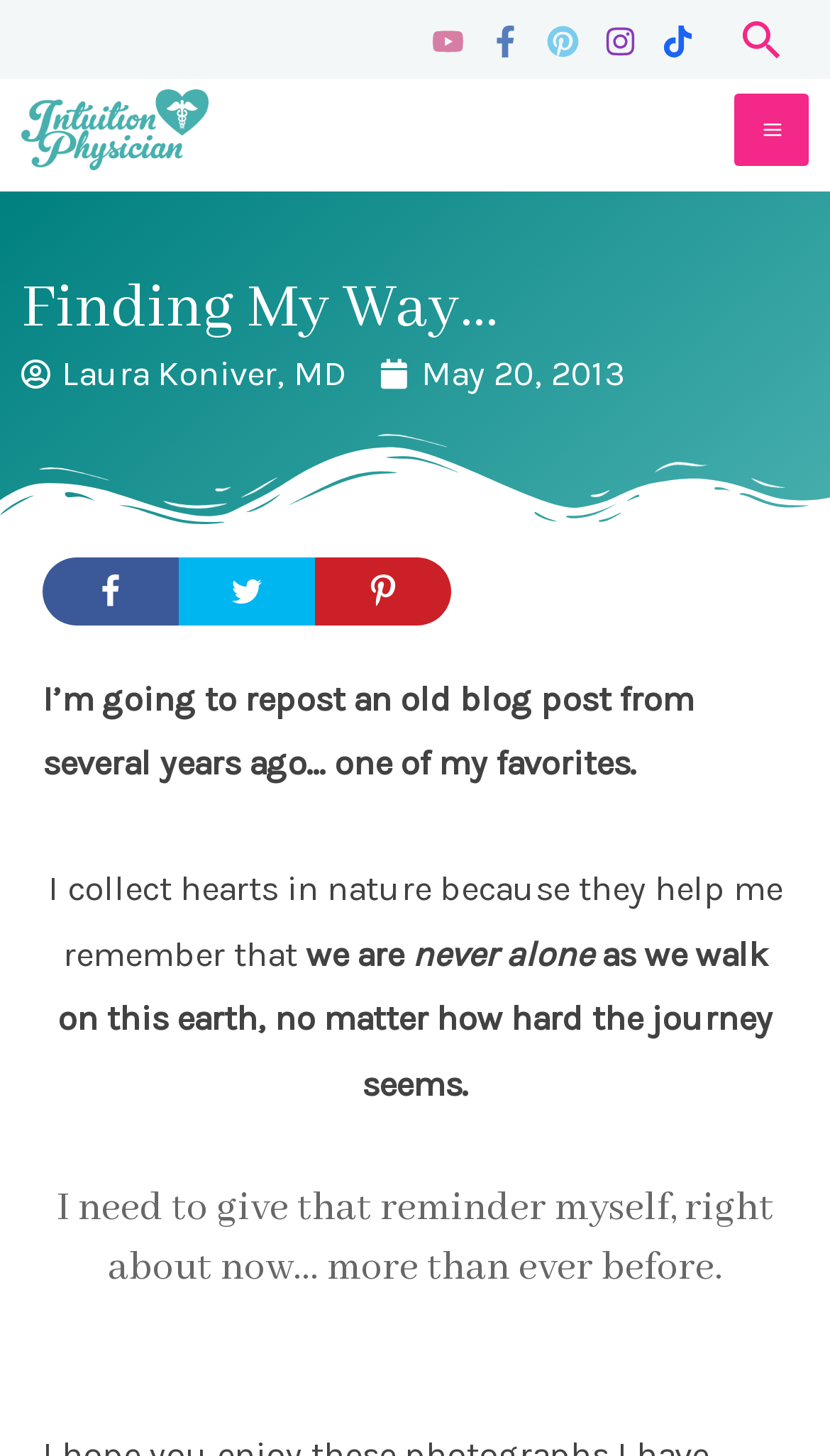Please find the bounding box coordinates of the element that must be clicked to perform the given instruction: "View Dr. Laura Koniver's profile". The coordinates should be four float numbers from 0 to 1, i.e., [left, top, right, bottom].

[0.026, 0.073, 0.251, 0.101]